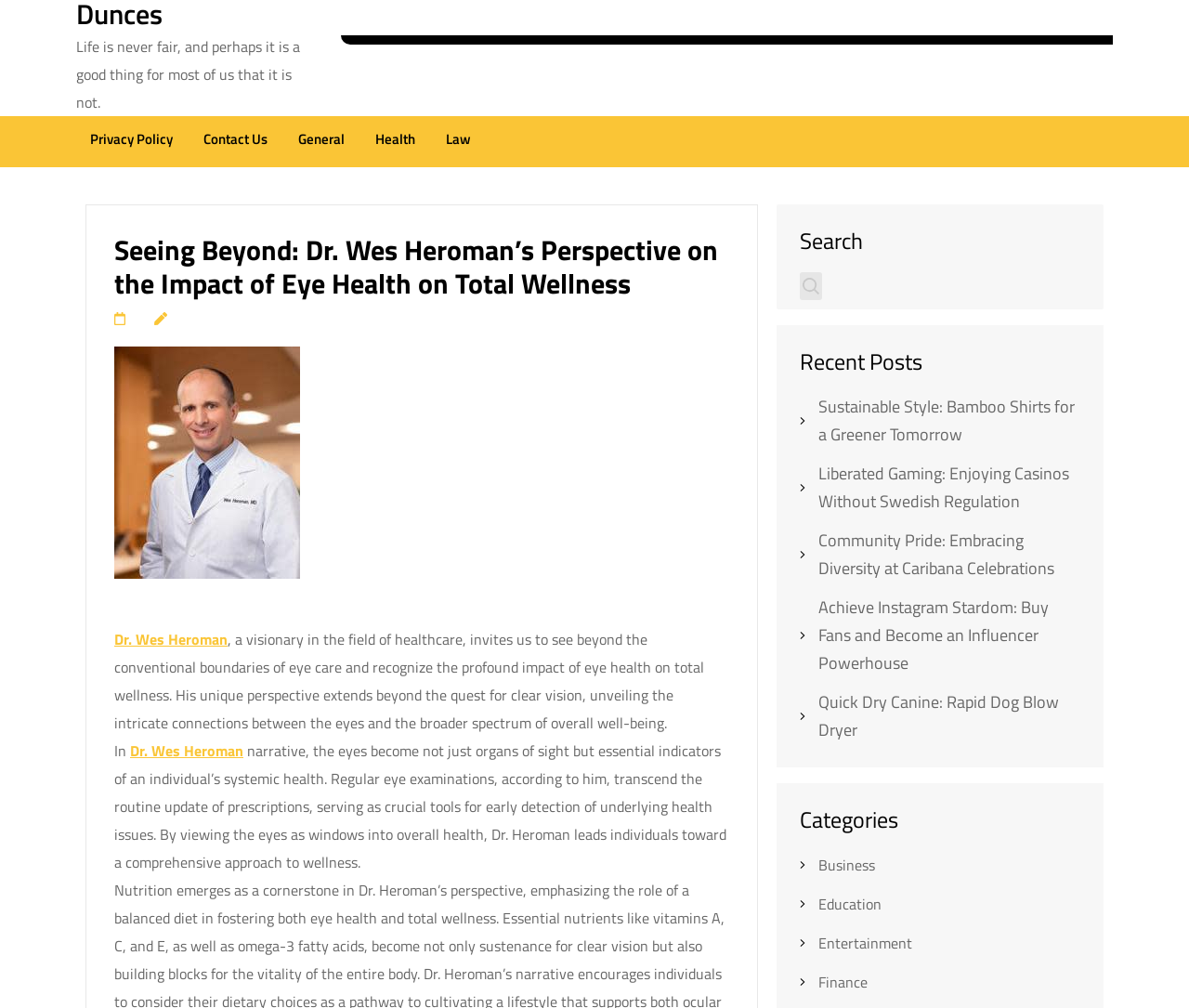What is the main title displayed on this webpage?

Seeing Beyond: Dr. Wes Heroman’s Perspective on the Impact of Eye Health on Total Wellness